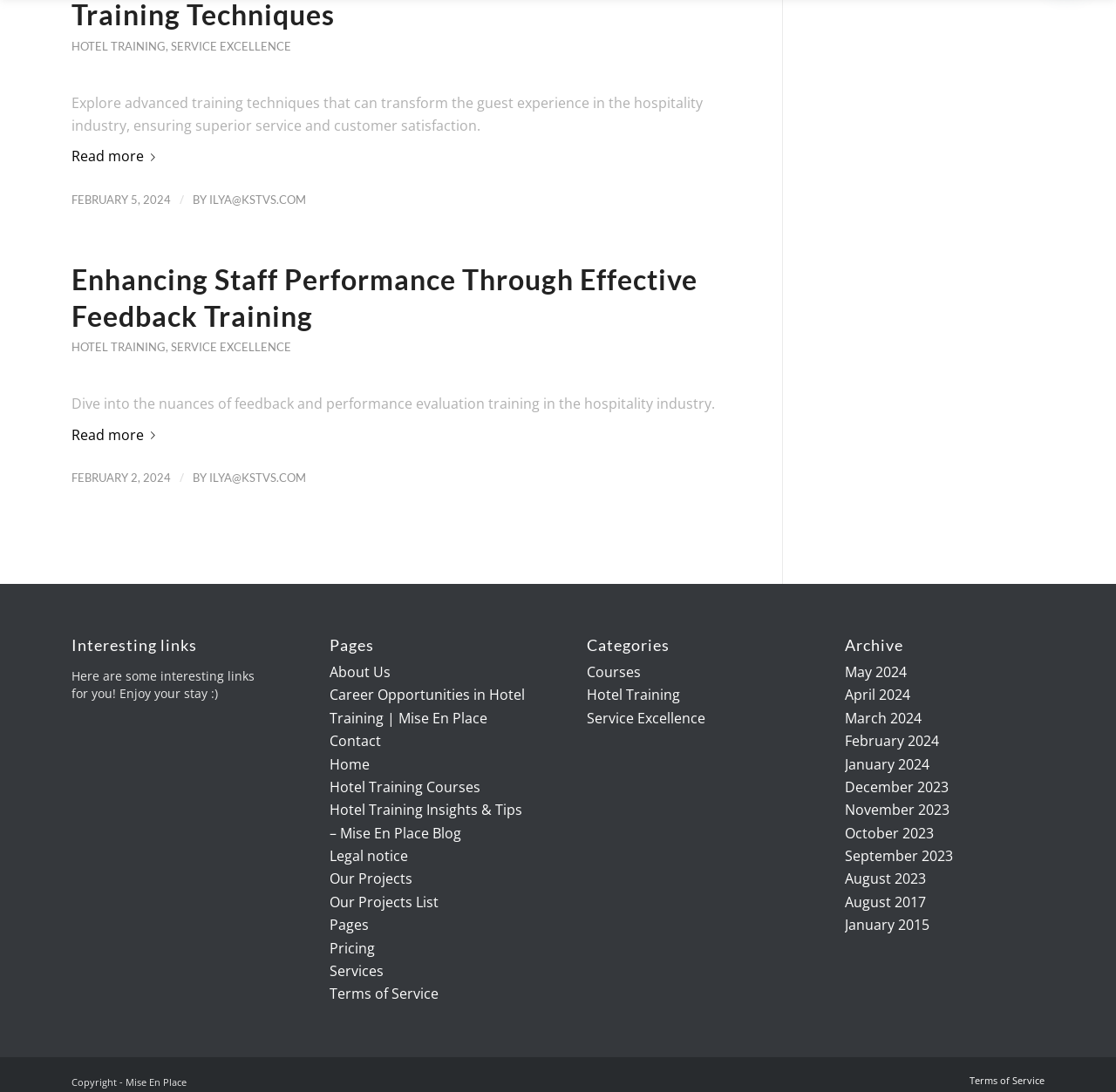Show the bounding box coordinates of the region that should be clicked to follow the instruction: "Read more about Enhancing Staff Performance Through Effective Feedback Training."

[0.064, 0.381, 0.145, 0.415]